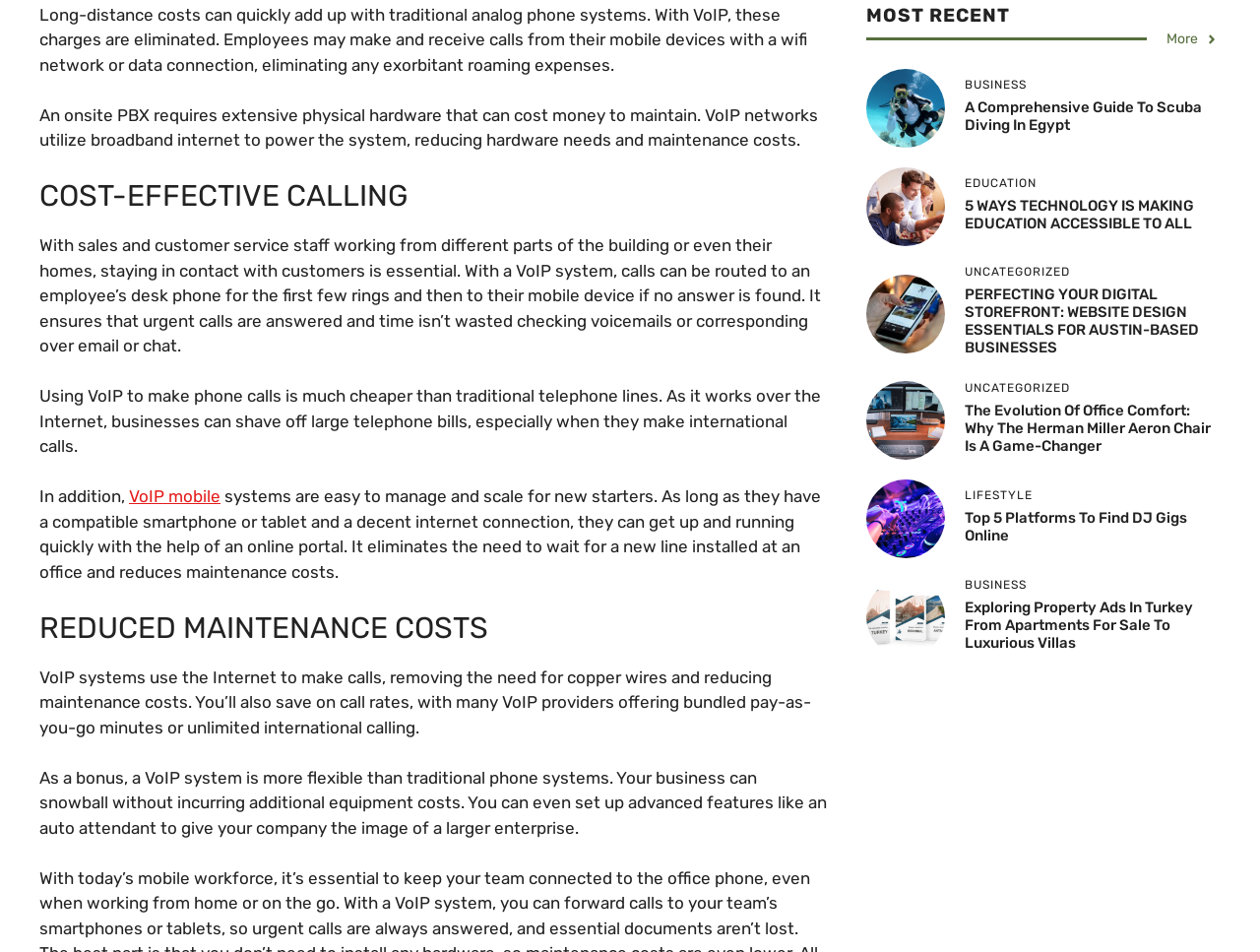Find the bounding box coordinates for the HTML element described as: "alt="EDUCATION ACCESSIBLE TO ALL"". The coordinates should consist of four float values between 0 and 1, i.e., [left, top, right, bottom].

[0.688, 0.205, 0.75, 0.226]